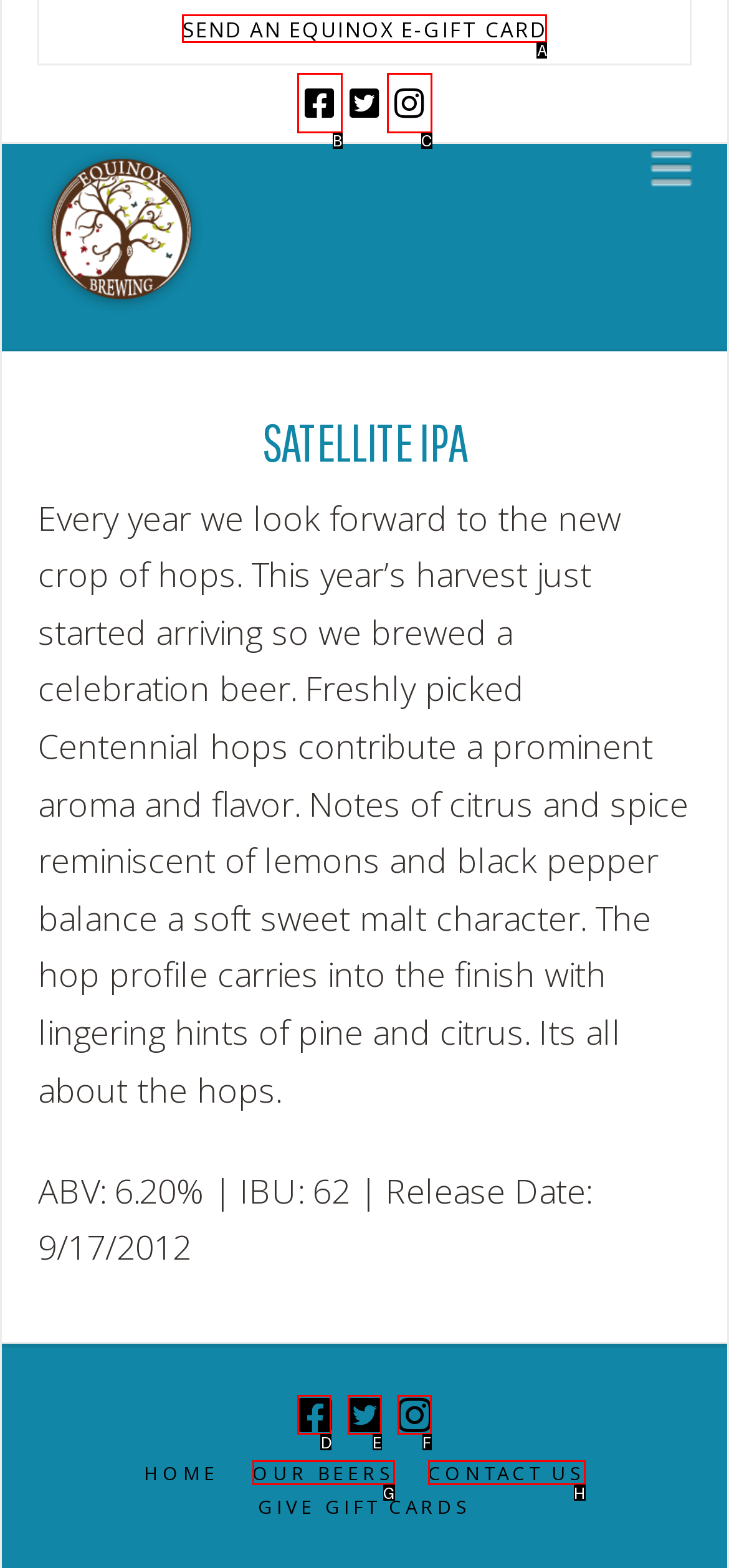From the options provided, determine which HTML element best fits the description: title="Twitter". Answer with the correct letter.

E